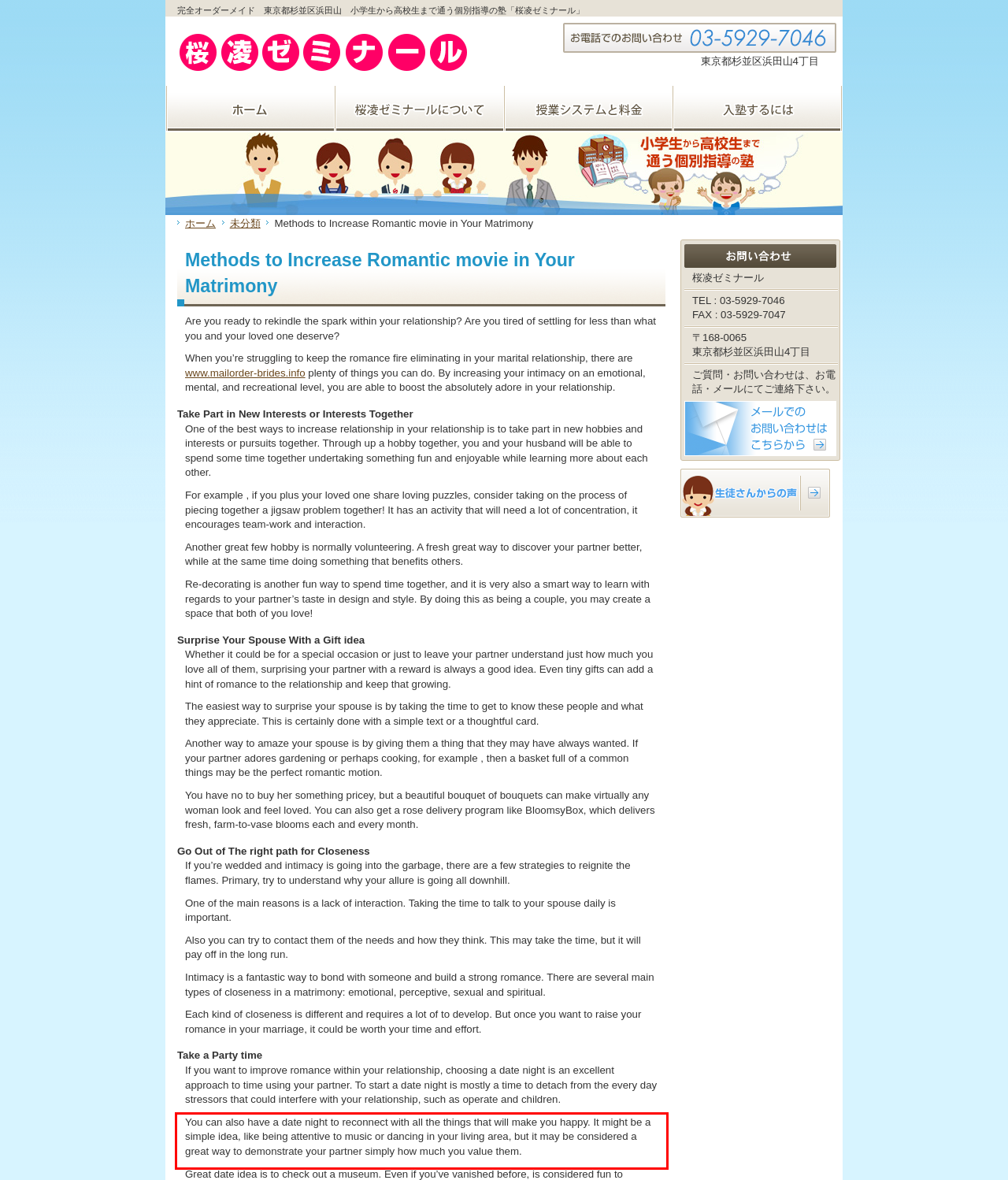Please examine the screenshot of the webpage and read the text present within the red rectangle bounding box.

You can also have a date night to reconnect with all the things that will make you happy. It might be a simple idea, like being attentive to music or dancing in your living area, but it may be considered a great way to demonstrate your partner simply how much you value them.